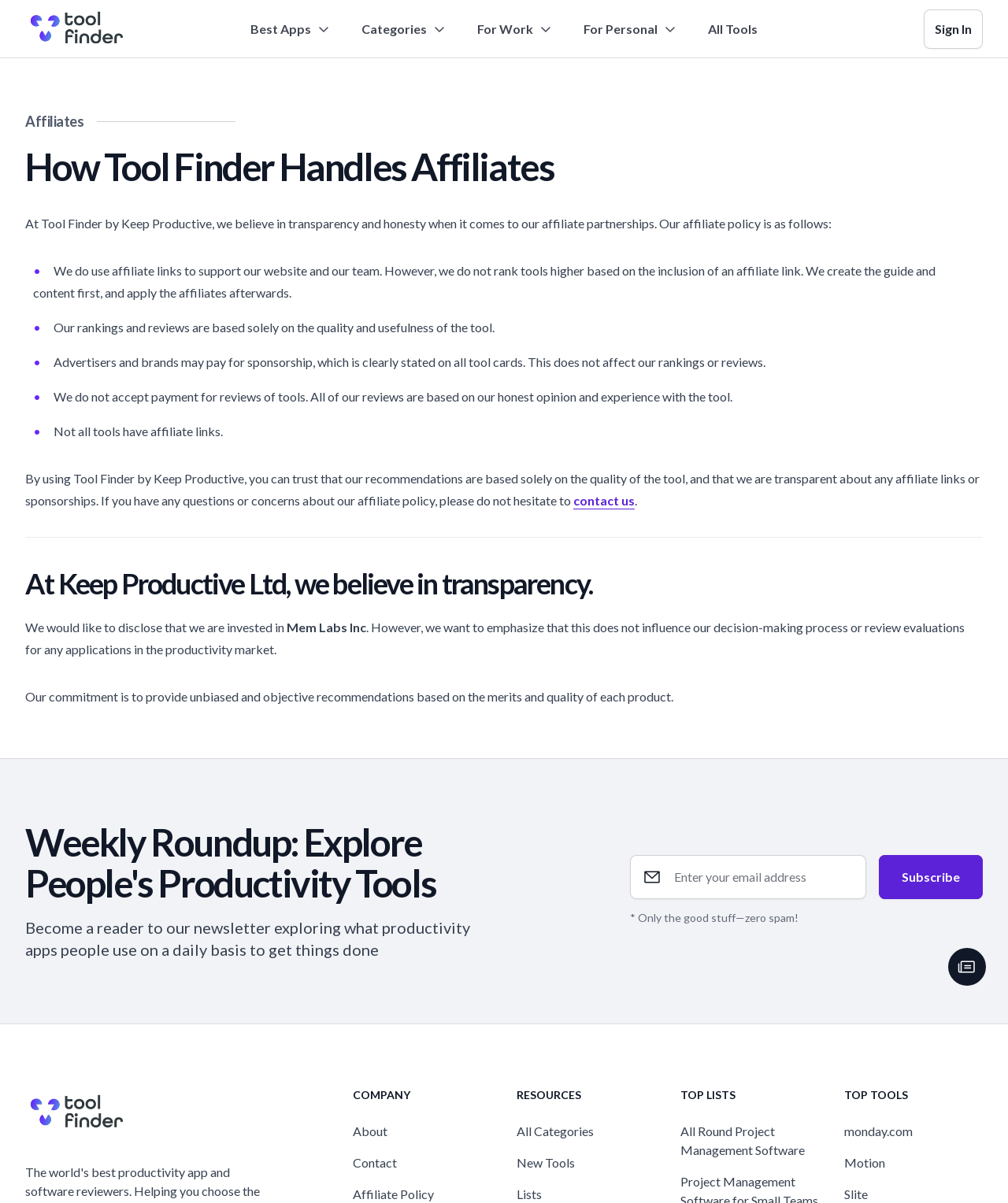Specify the bounding box coordinates of the region I need to click to perform the following instruction: "Contact us". The coordinates must be four float numbers in the range of 0 to 1, i.e., [left, top, right, bottom].

[0.569, 0.41, 0.63, 0.422]